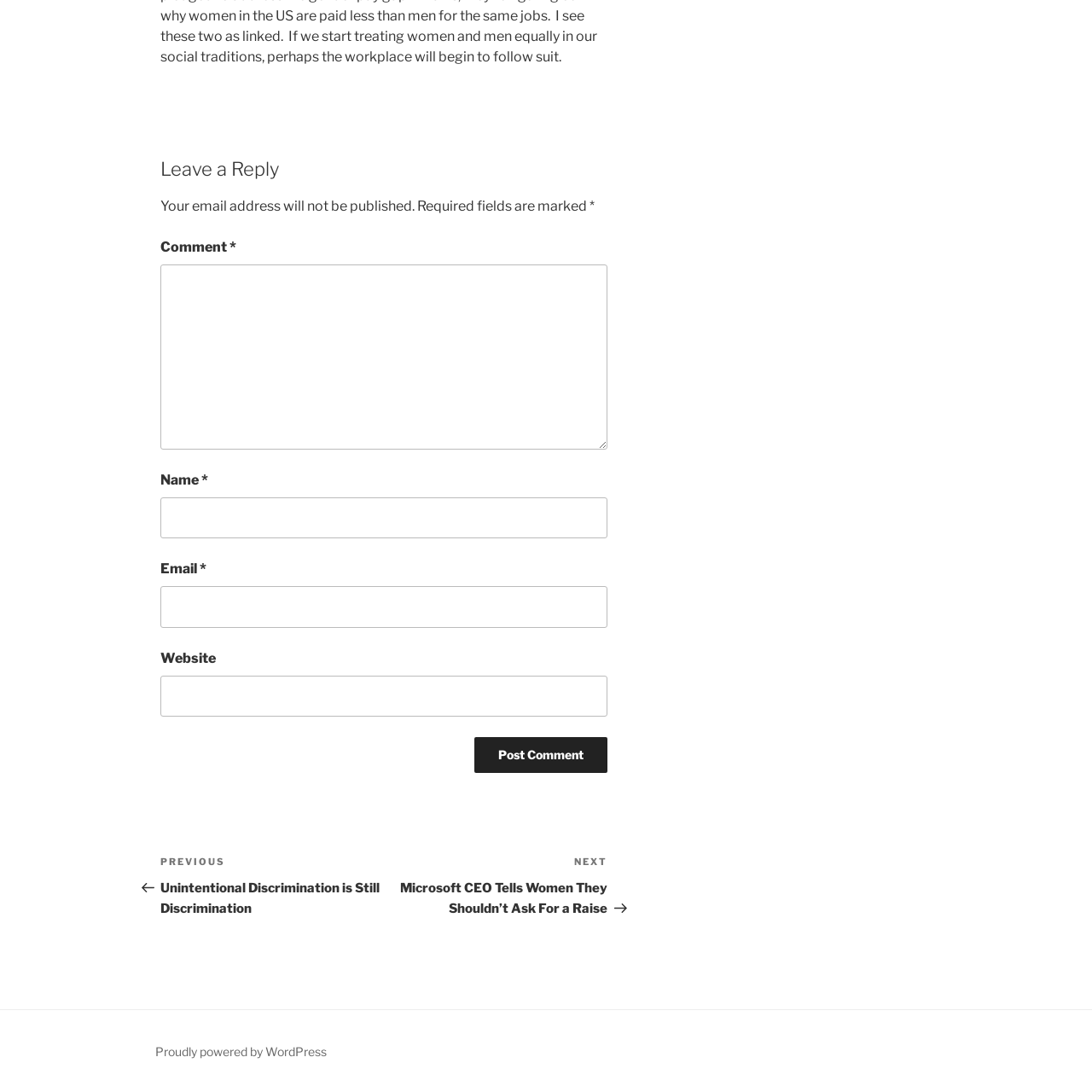Find the bounding box coordinates for the element described here: "name="submit" value="Post Comment"".

[0.435, 0.675, 0.556, 0.708]